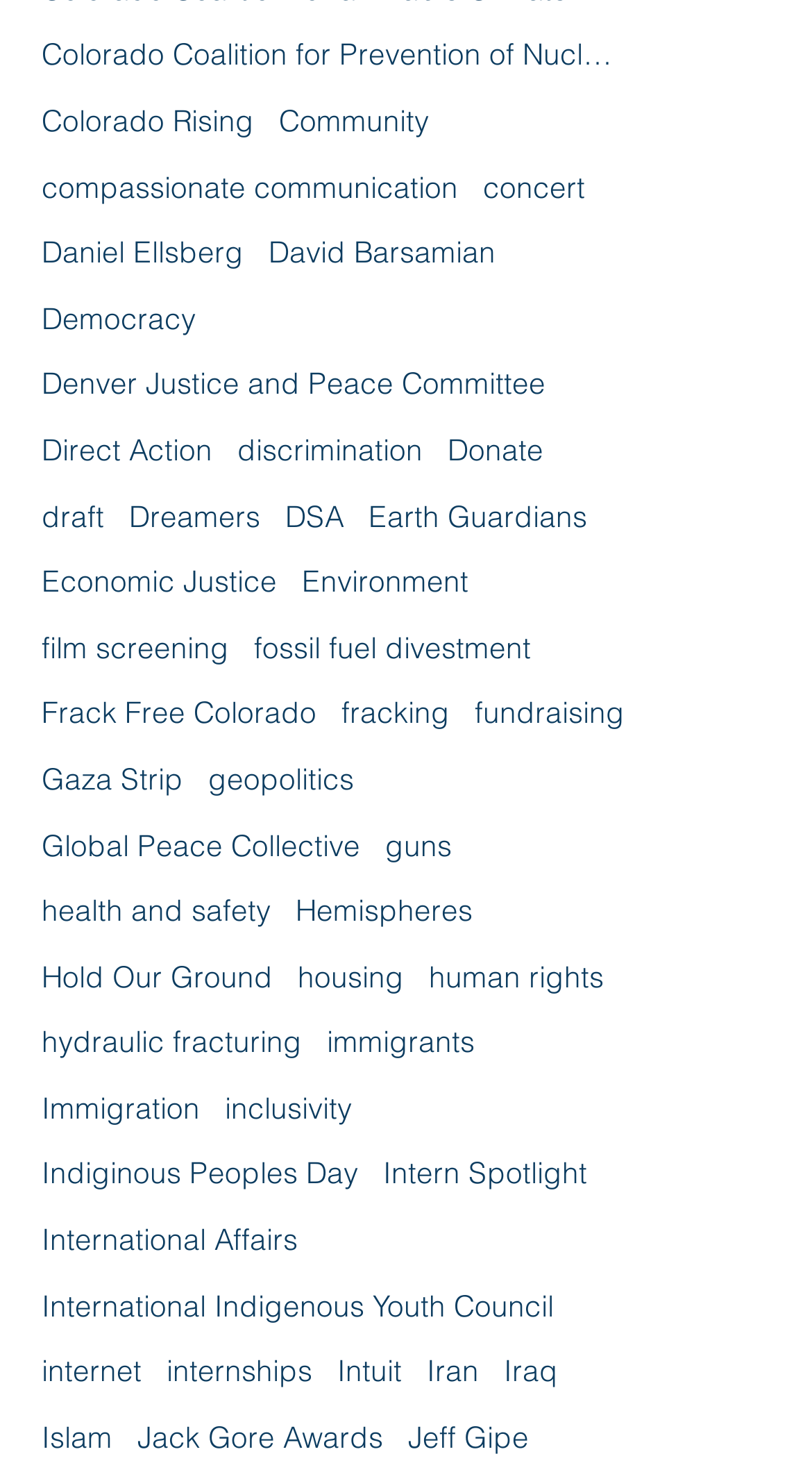Respond with a single word or phrase to the following question:
What is the topic of the link at the top left corner?

Colorado Coalition for Prevention of Nuclear War